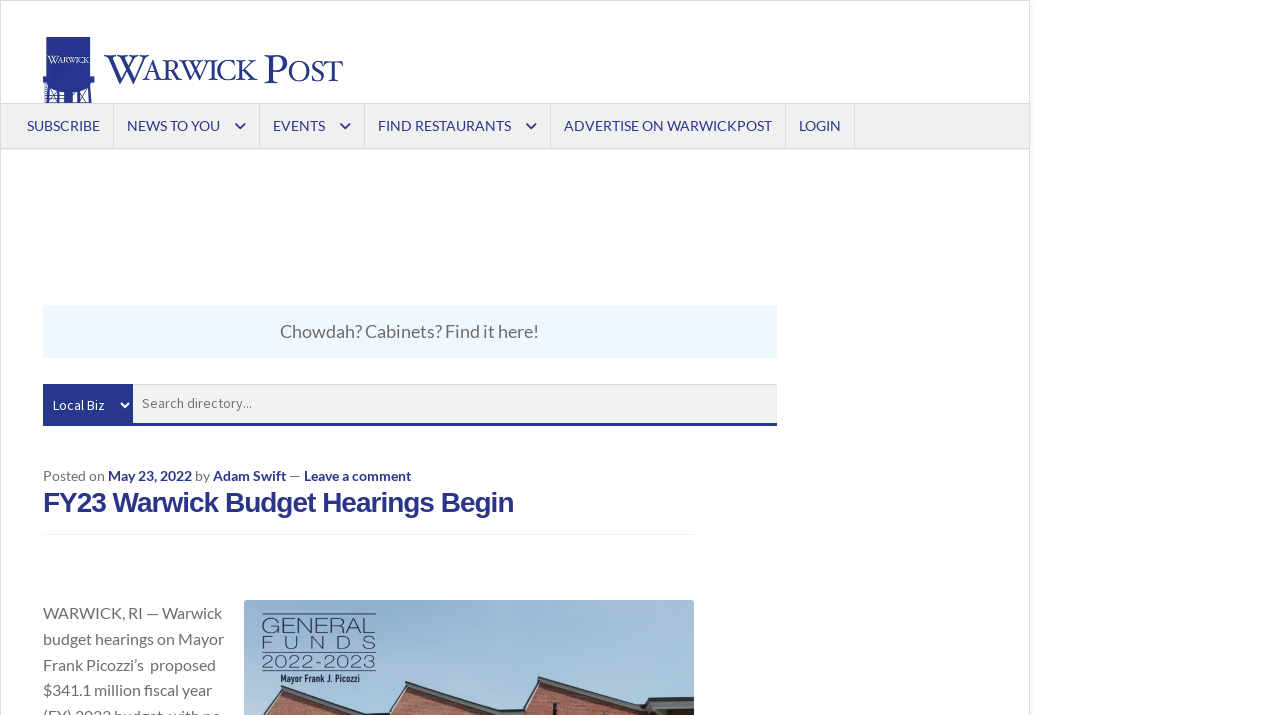Specify the bounding box coordinates for the region that must be clicked to perform the given instruction: "Login to account".

[0.616, 0.145, 0.667, 0.207]